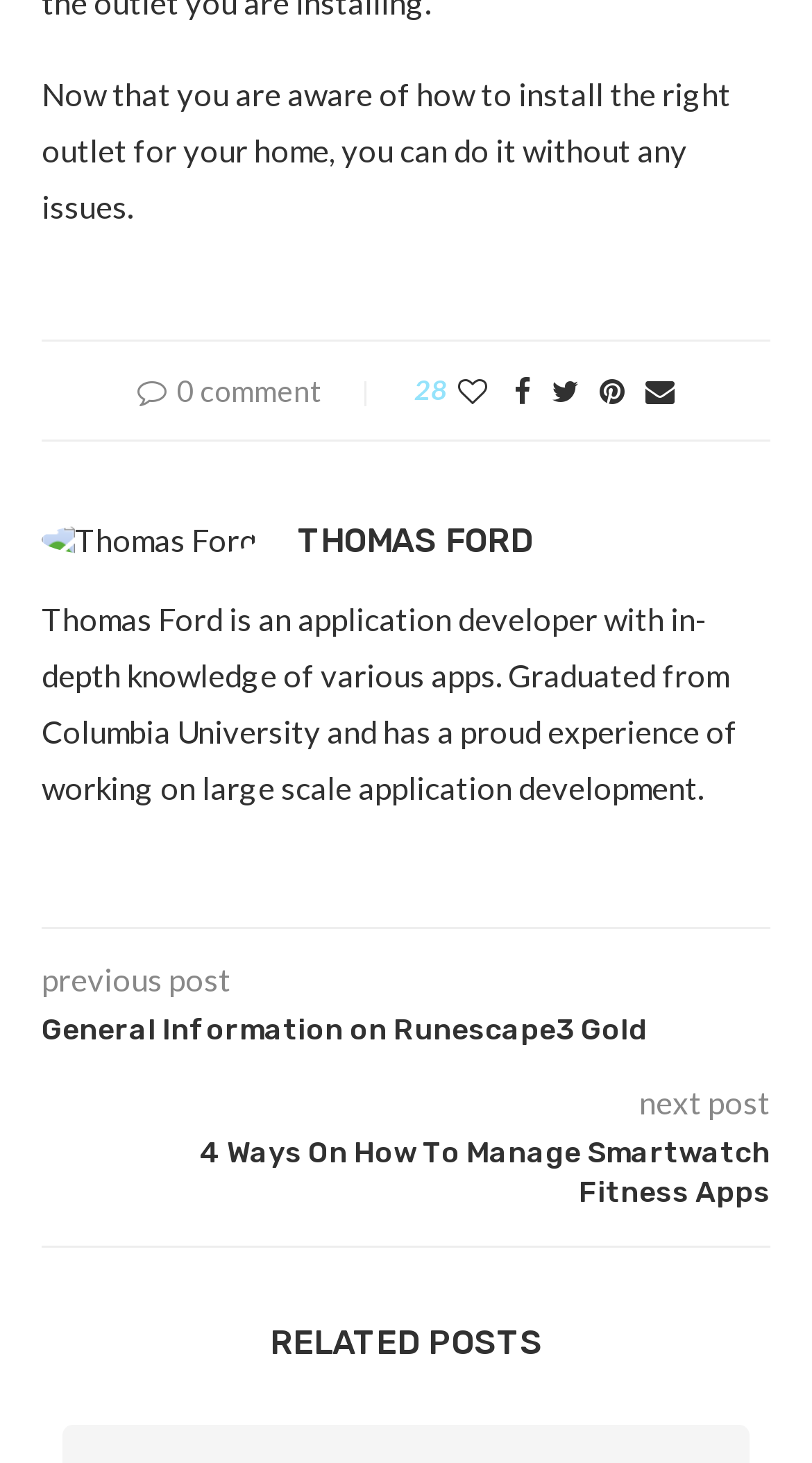What is the topic of the next post?
Using the details shown in the screenshot, provide a comprehensive answer to the question.

The link '4 Ways On How To Manage Smartwatch Fitness Apps' is displayed under the 'next post' text, indicating that it is the topic of the next post.